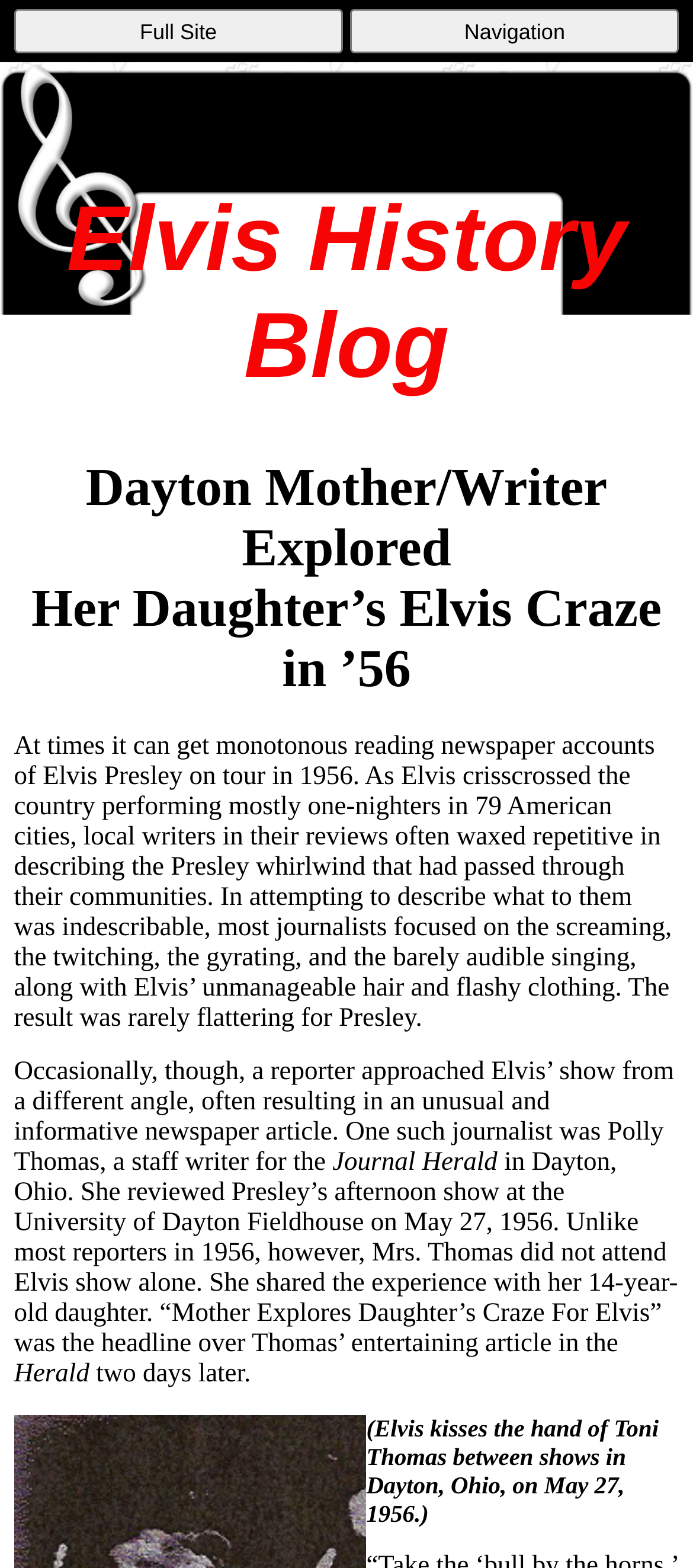Identify the bounding box of the UI element described as follows: "Full Site". Provide the coordinates as four float numbers in the range of 0 to 1 [left, top, right, bottom].

[0.02, 0.006, 0.495, 0.034]